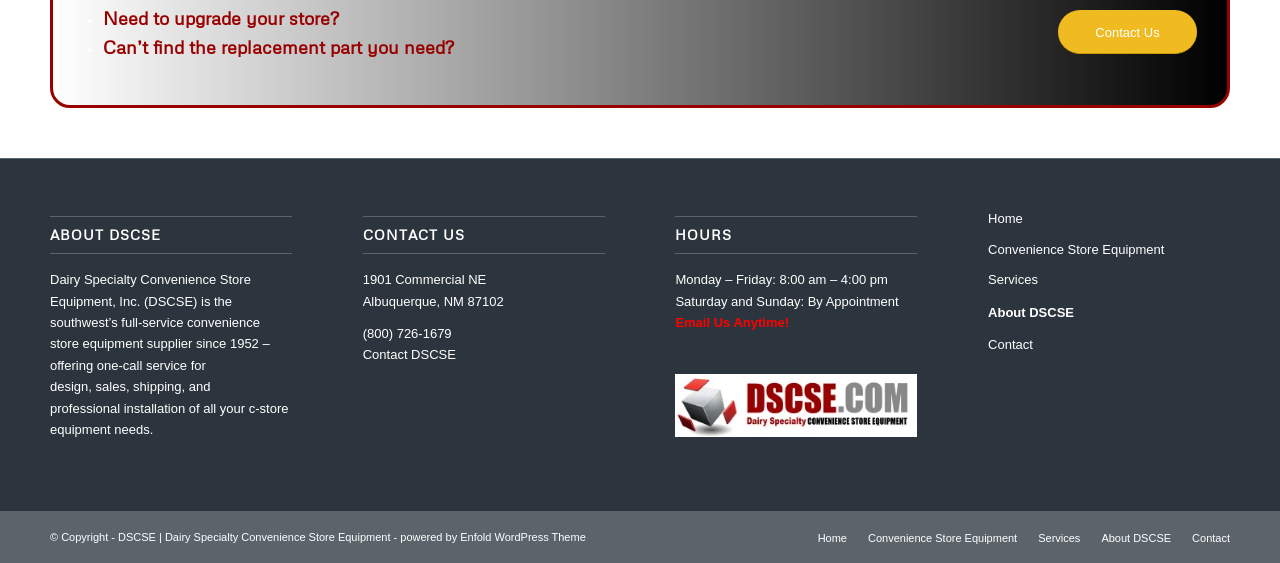Please identify the bounding box coordinates of the element that needs to be clicked to perform the following instruction: "Call the phone number".

[0.283, 0.579, 0.353, 0.606]